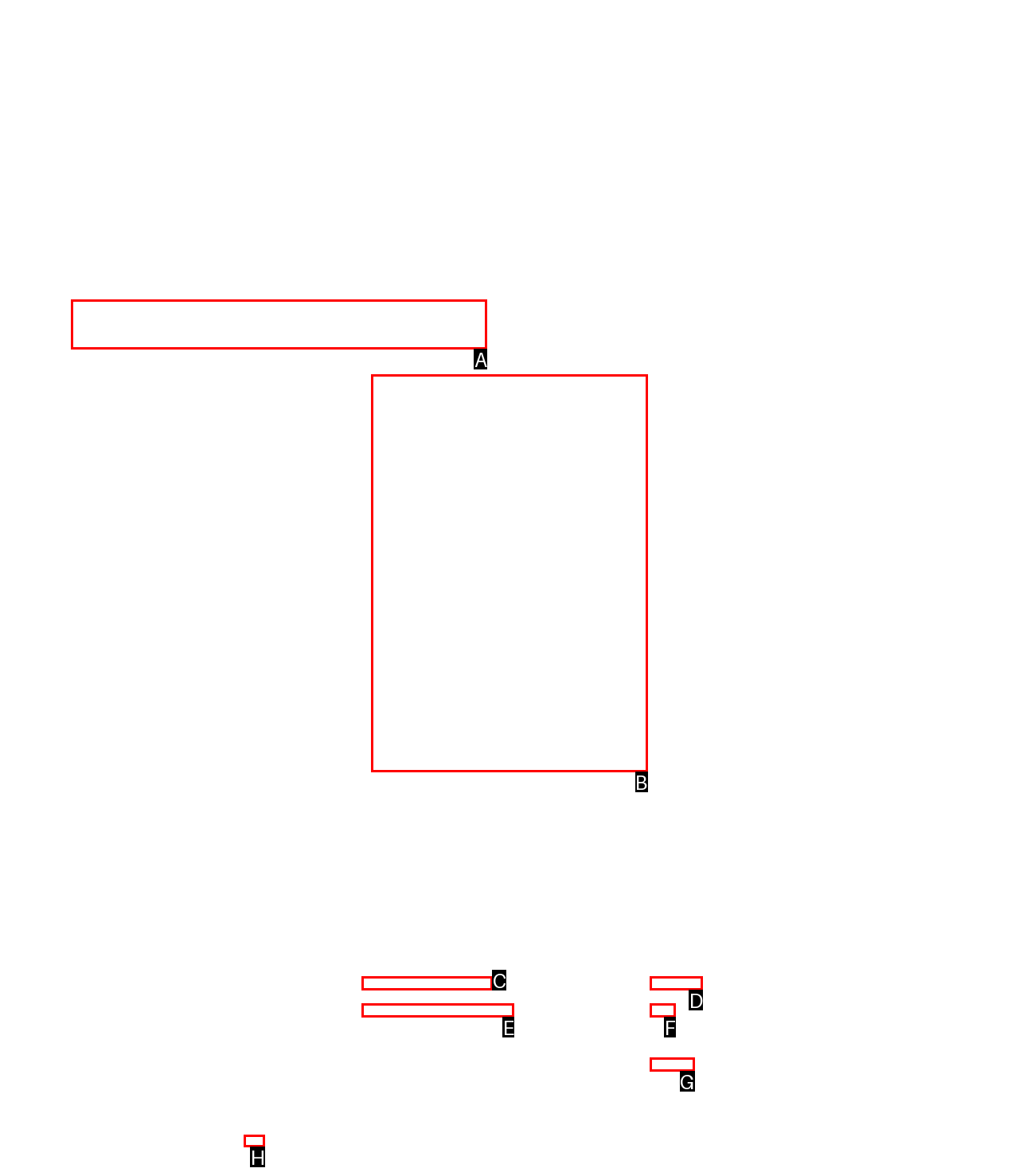Select the appropriate HTML element that needs to be clicked to execute the following task: Explore more in Informational. Respond with the letter of the option.

A